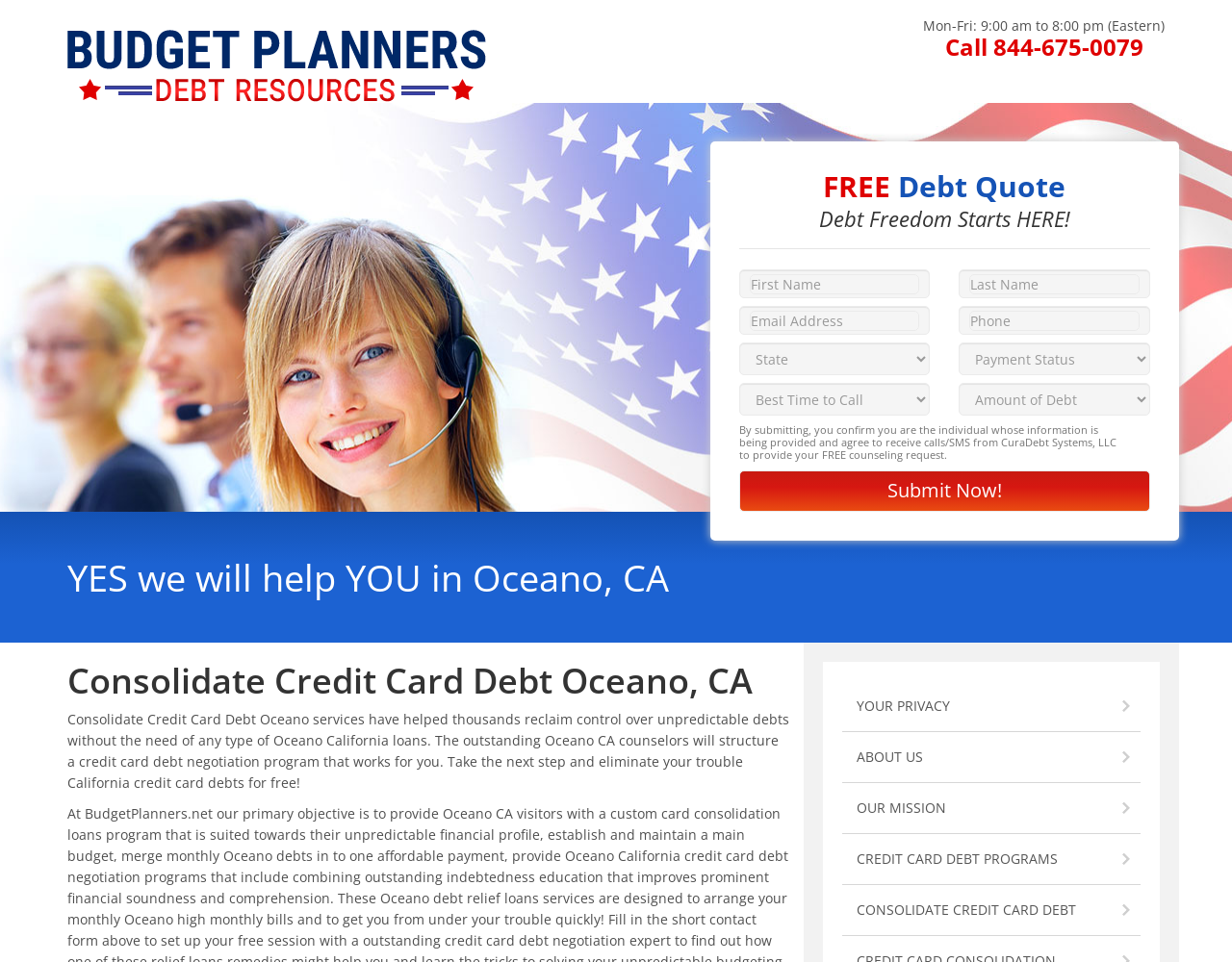What is the purpose of the webpage?
Please provide a comprehensive answer to the question based on the webpage screenshot.

I inferred the purpose of the webpage by reading the static text elements, such as 'Consolidate Credit Card Debt Oceano, CA' and 'Debt Freedom Starts HERE!', which suggest that the webpage is related to debt consolidation.